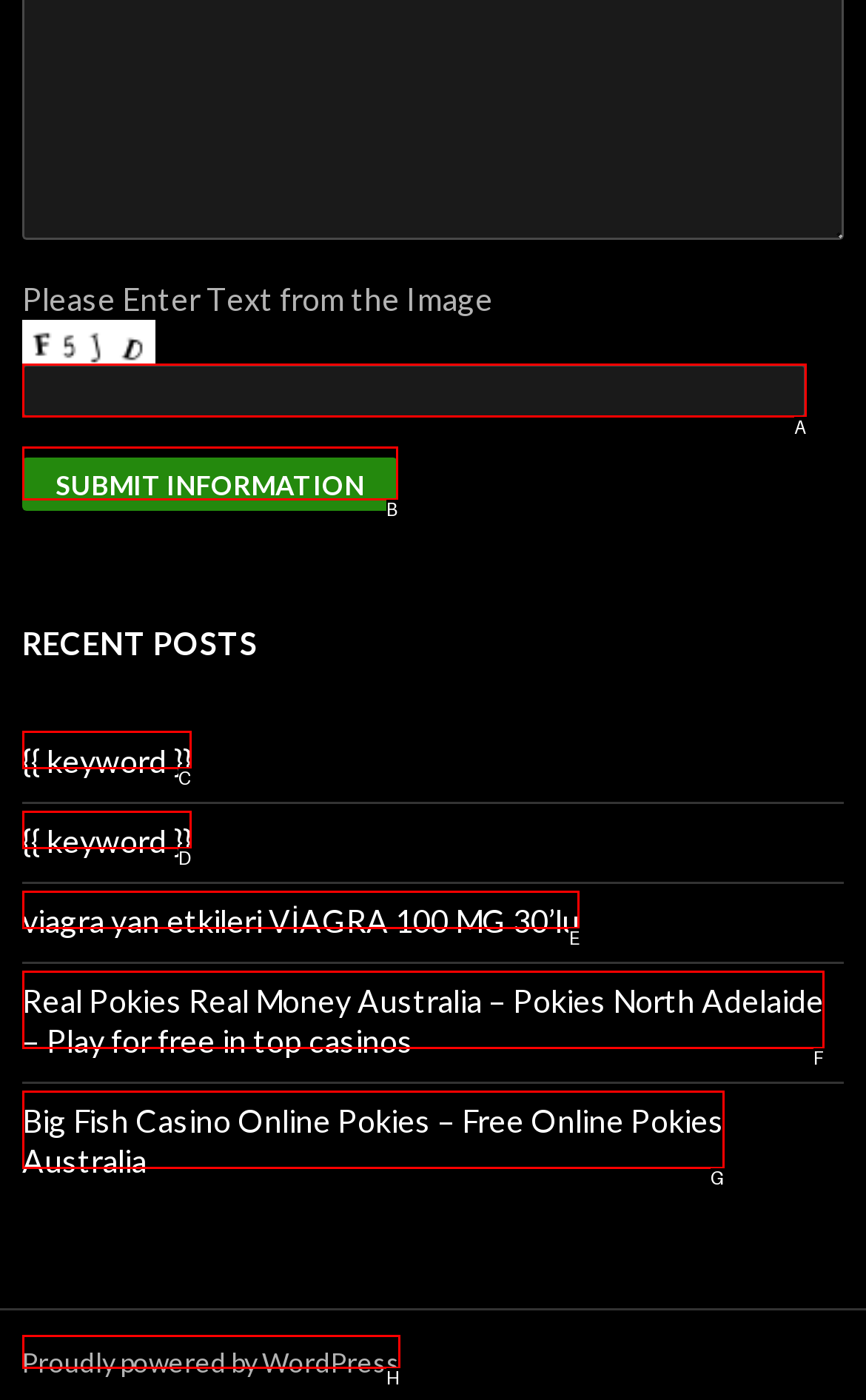Select the HTML element that needs to be clicked to perform the task: Enter text in the captcha field. Reply with the letter of the chosen option.

A